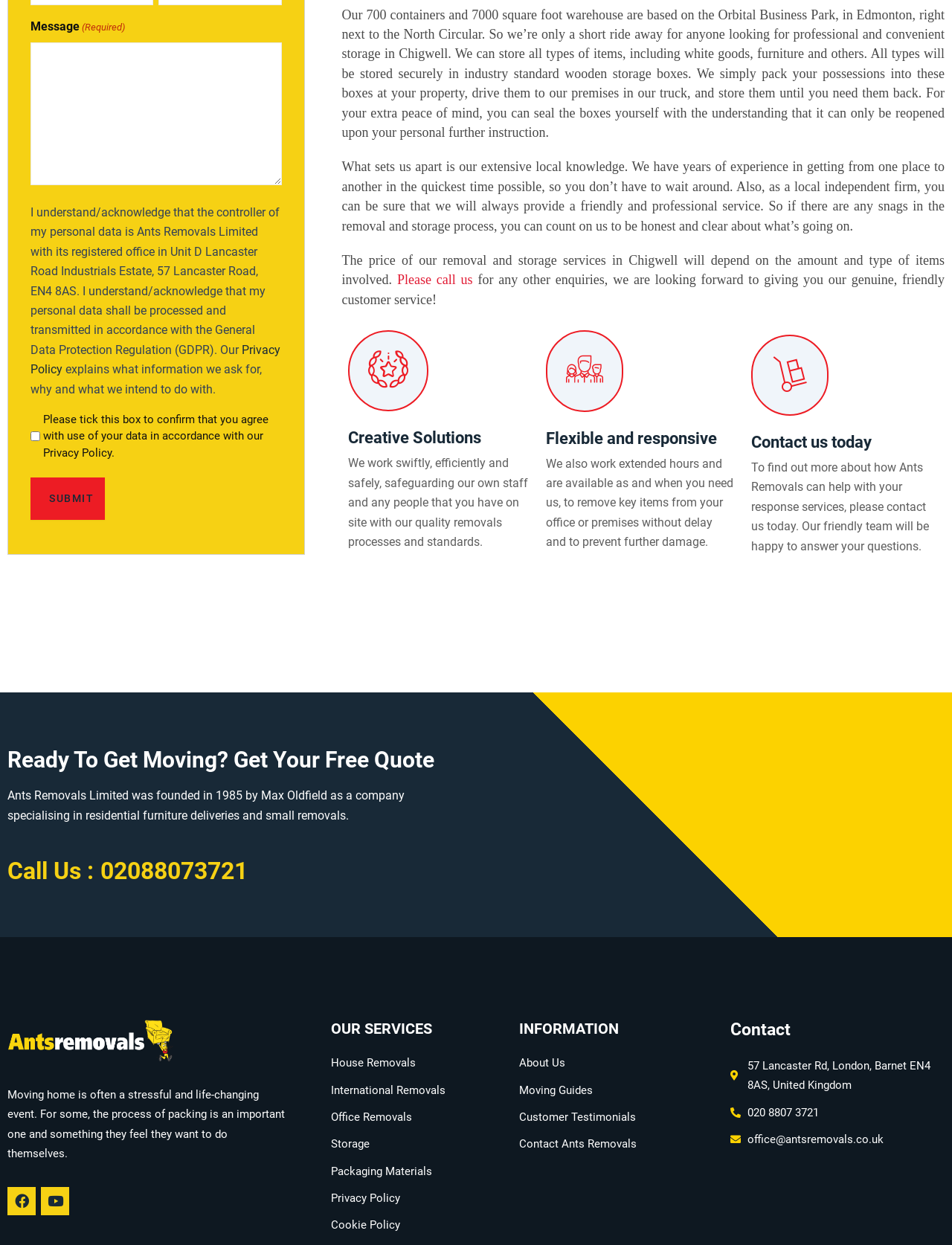Given the element description "Please call us", identify the bounding box of the corresponding UI element.

[0.417, 0.219, 0.497, 0.231]